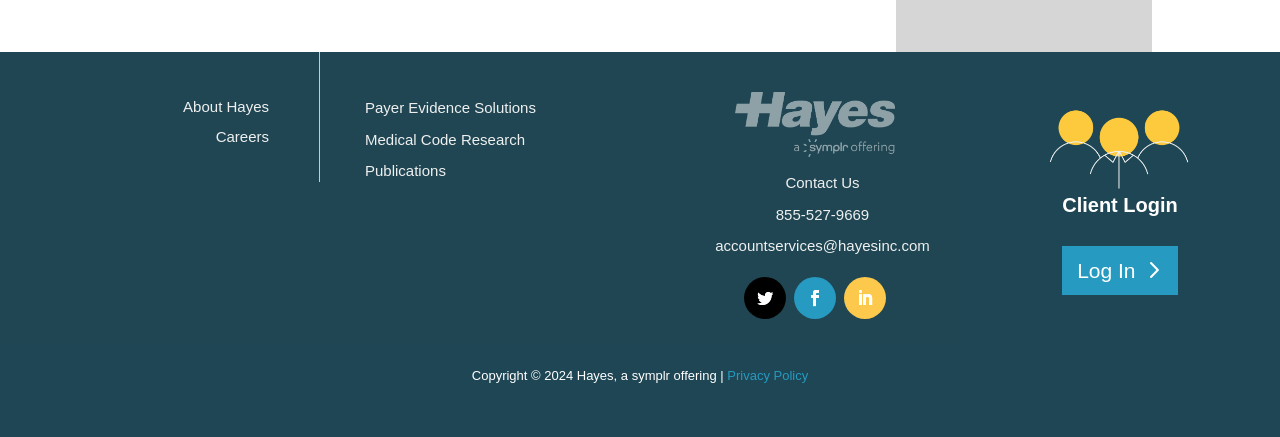How many social media links are present on the webpage?
Kindly give a detailed and elaborate answer to the question.

There are three social media links present on the webpage, which can be identified by their icons: '', '', and ''. These links are located at the bottom of the page.